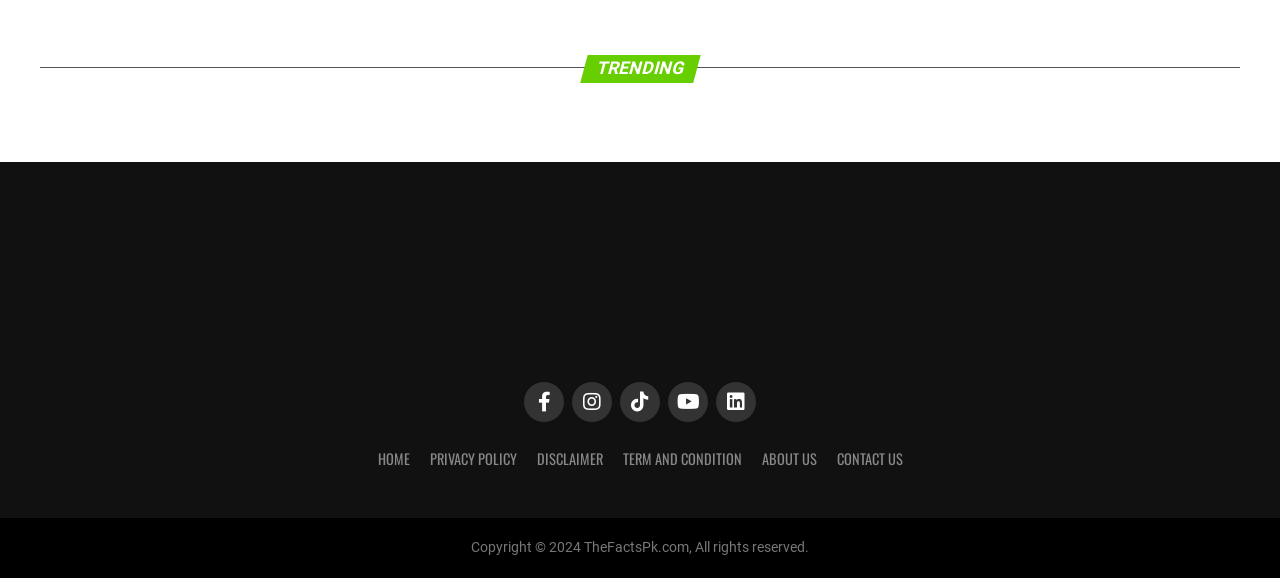What is Devin designed to do?
Please give a detailed and thorough answer to the question, covering all relevant points.

According to the webpage, Devin is designed to work with engineers to help them do their jobs better, not to take their jobs away. It is meant to assist them in solving software problems and helping with actual projects.